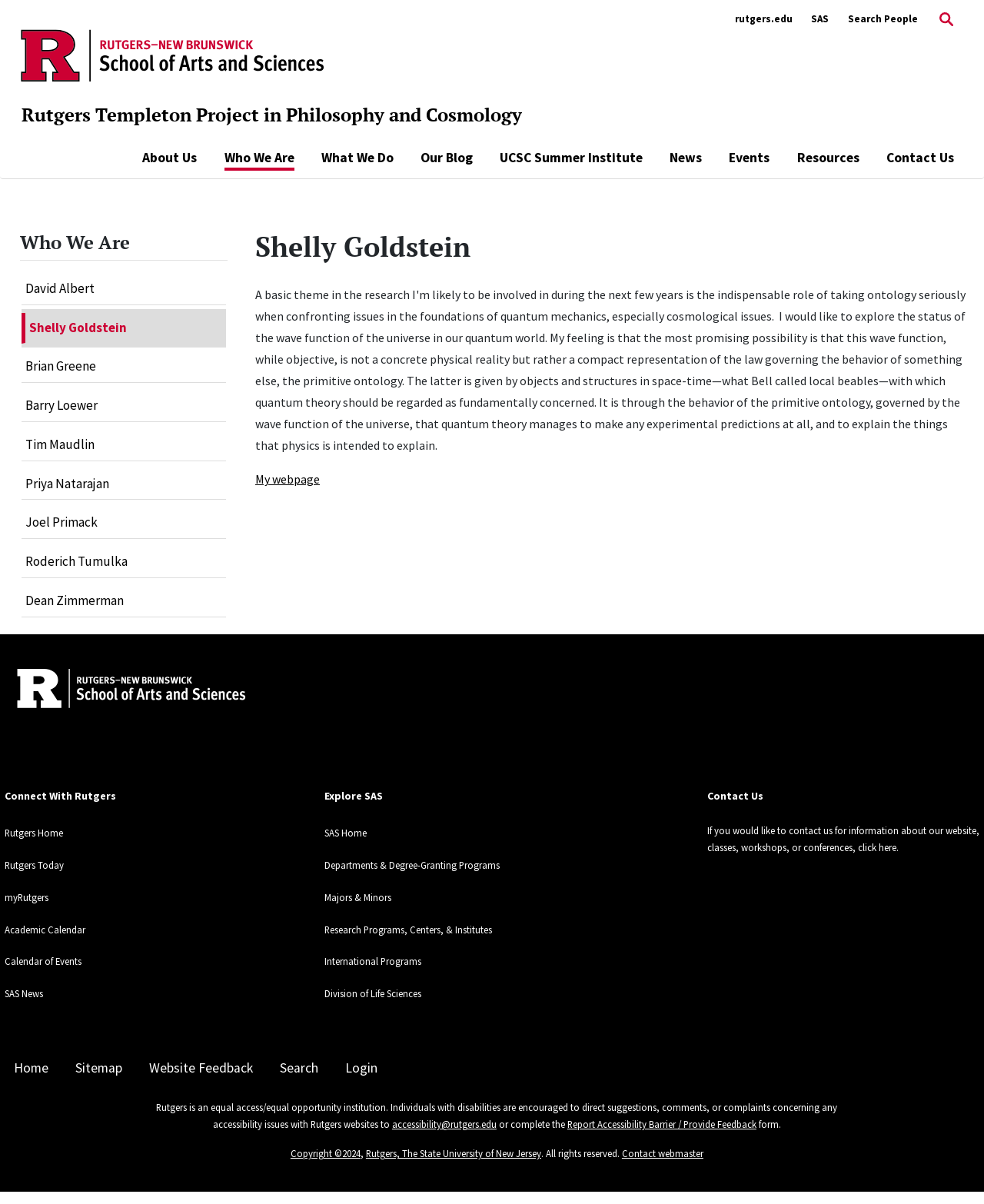Select the bounding box coordinates of the element I need to click to carry out the following instruction: "Click on the 'PREV CS代写 CS 7638: Artificial Intelligence for Robotics – cscodehelp代写' link".

None